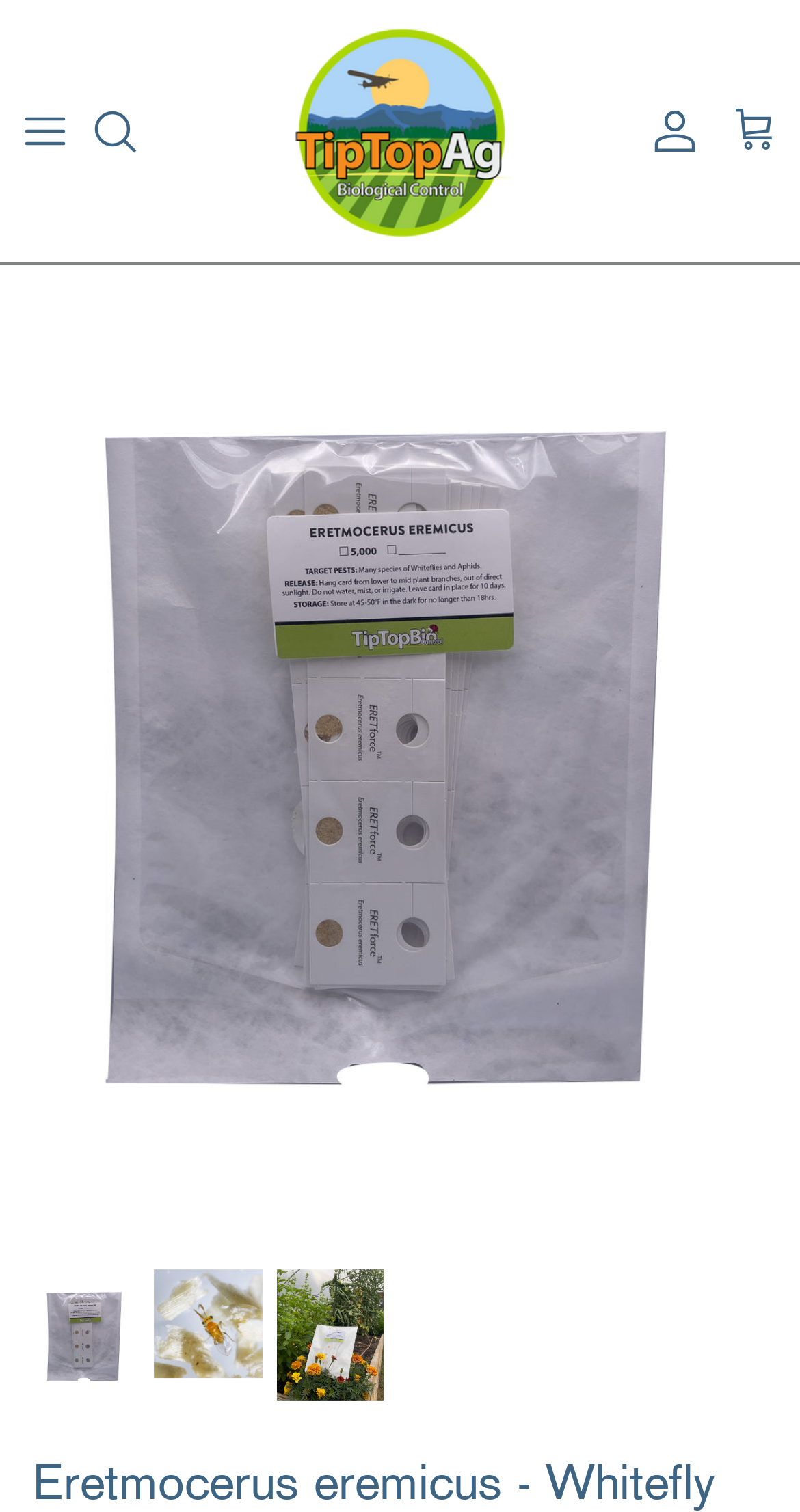Respond to the question below with a single word or phrase:
What is the text of the generic element with the attribute 'live'?

additions